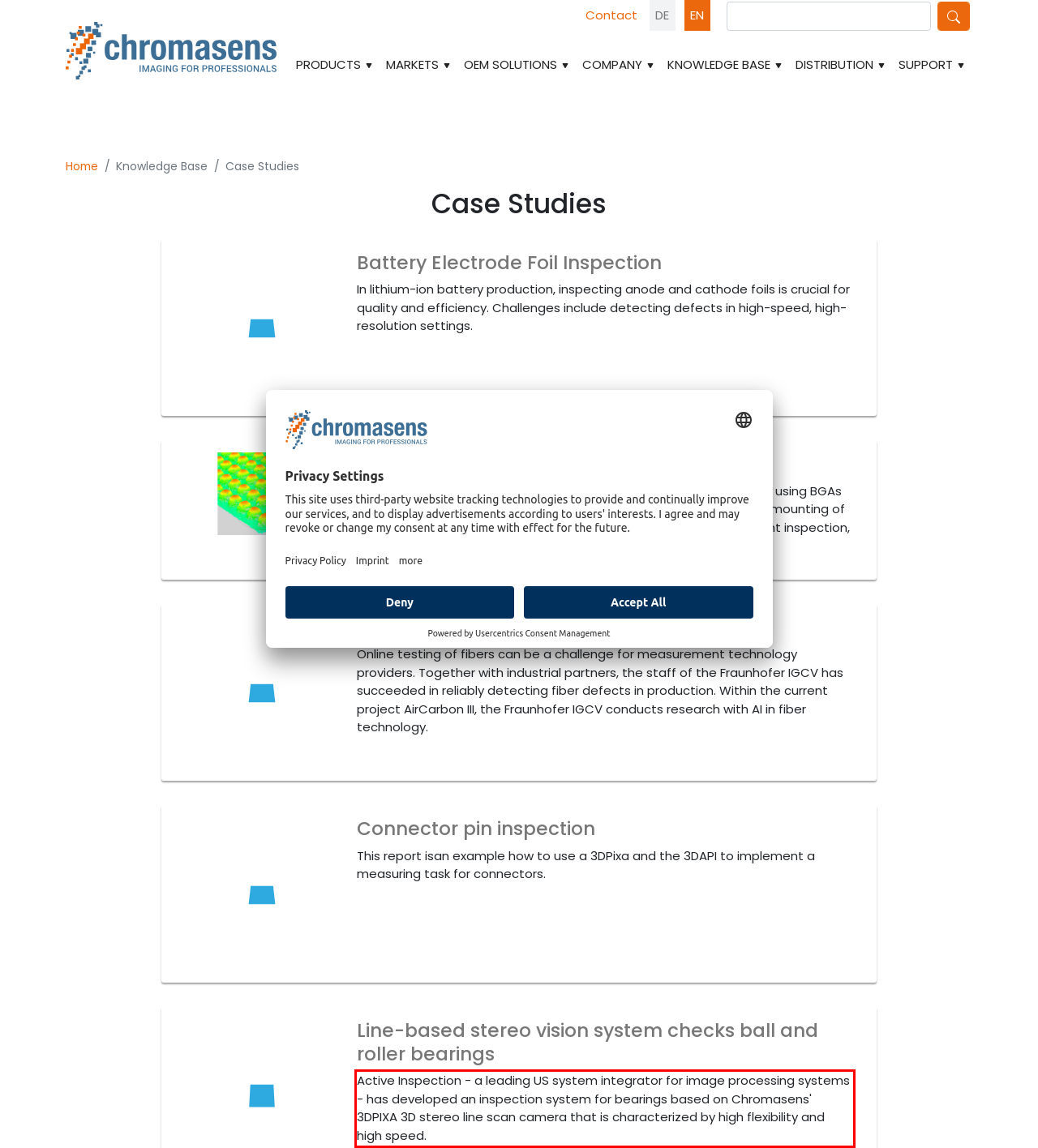In the screenshot of the webpage, find the red bounding box and perform OCR to obtain the text content restricted within this red bounding box.

Active Inspection - a leading US system integrator for image processing systems - has developed an inspection system for bearings based on Chromasens' 3DPIXA 3D stereo line scan camera that is characterized by high flexibility and high speed.